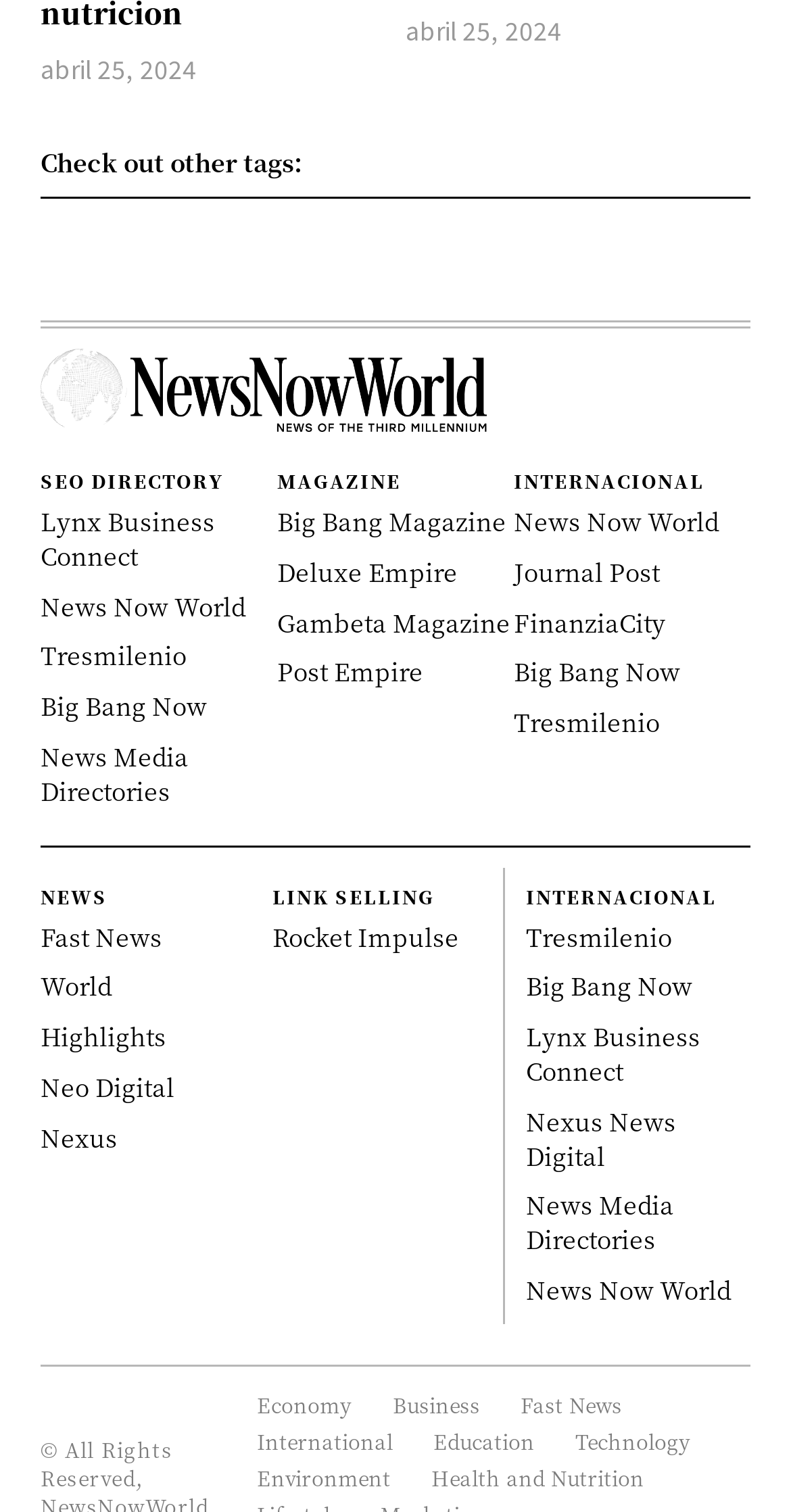How many links are listed under the 'NEWS' category?
Using the image, answer in one word or phrase.

6